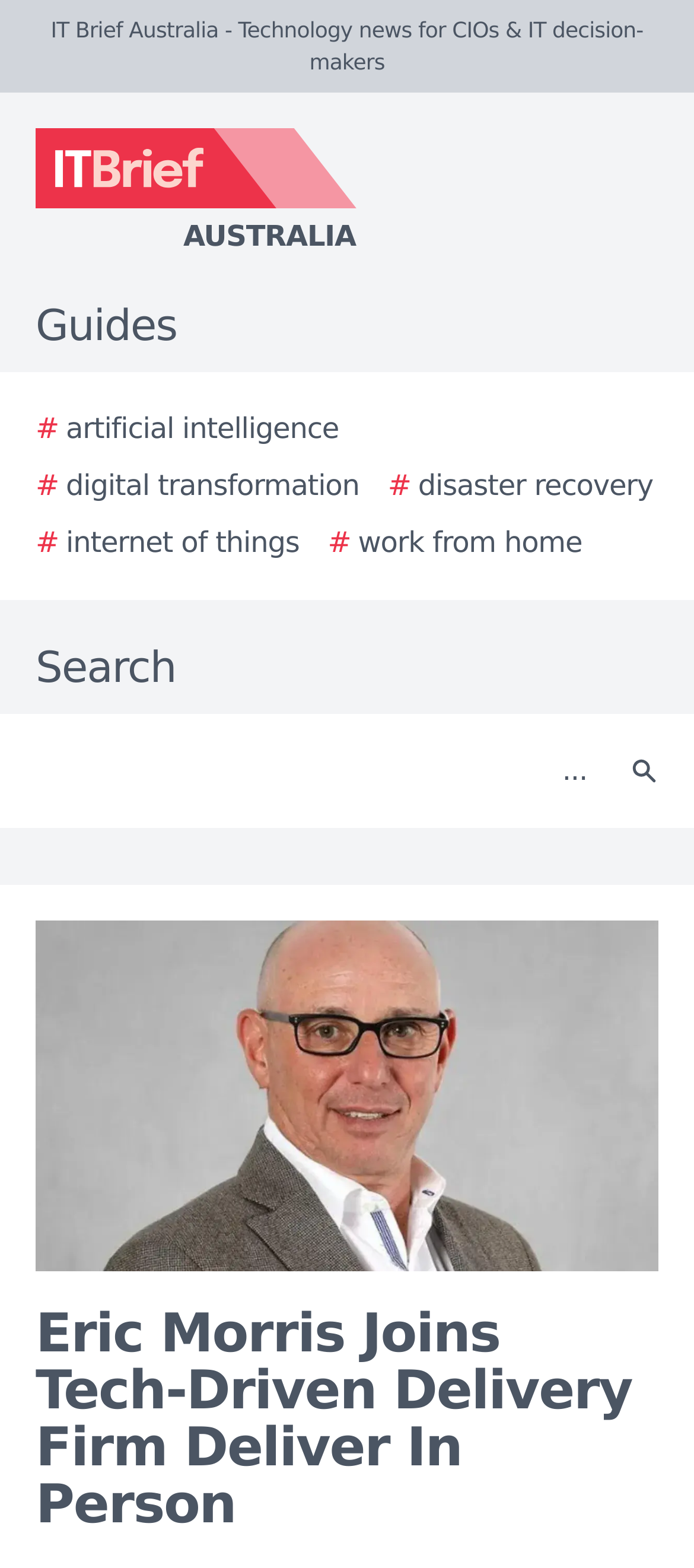Specify the bounding box coordinates of the region I need to click to perform the following instruction: "Read about artificial intelligence". The coordinates must be four float numbers in the range of 0 to 1, i.e., [left, top, right, bottom].

[0.051, 0.26, 0.488, 0.287]